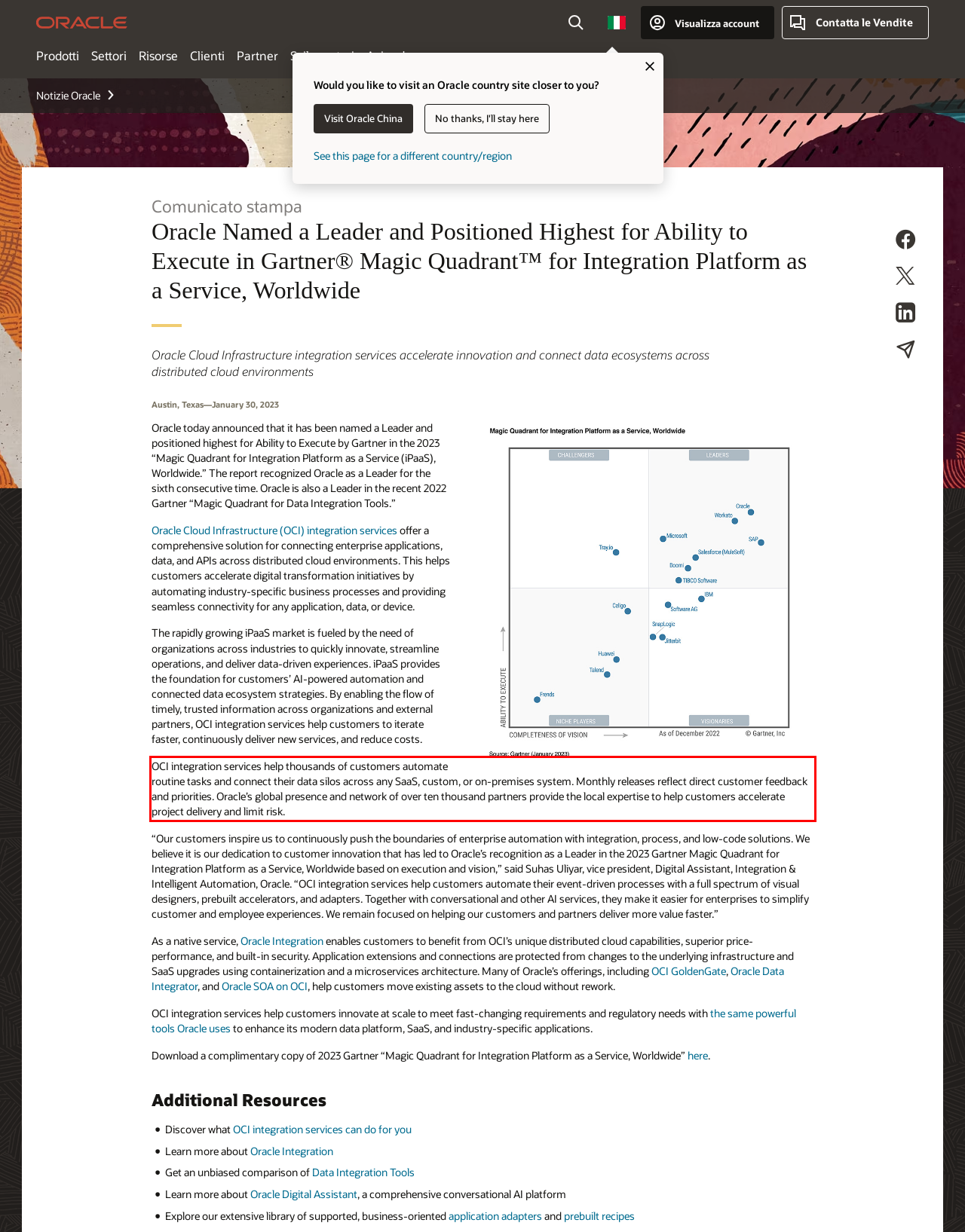Using OCR, extract the text content found within the red bounding box in the given webpage screenshot.

OCI integration services help thousands of customers automate routine tasks and connect their data silos across any SaaS, custom, or on-premises system. Monthly releases reflect direct customer feedback and priorities. Oracle’s global presence and network of over ten thousand partners provide the local expertise to help customers accelerate project delivery and limit risk.